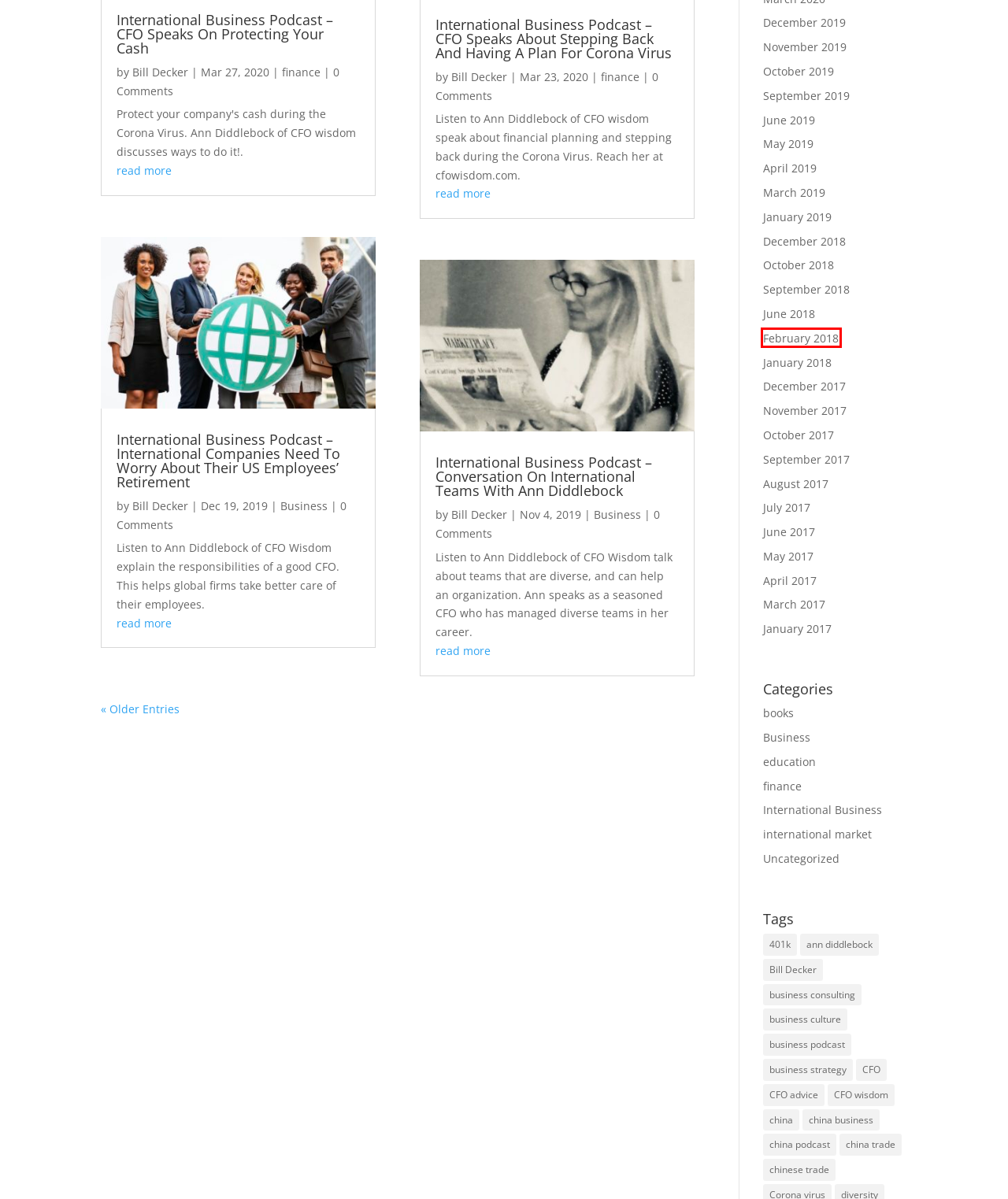View the screenshot of the webpage containing a red bounding box around a UI element. Select the most fitting webpage description for the new page shown after the element in the red bounding box is clicked. Here are the candidates:
A. 2019  March
B. 2017  March
C. education - International Toolkit
D. china trade - International Toolkit
E. business consulting - International Toolkit
F. 2018  February
G. 2017  September
H. chinese trade - International Toolkit

F